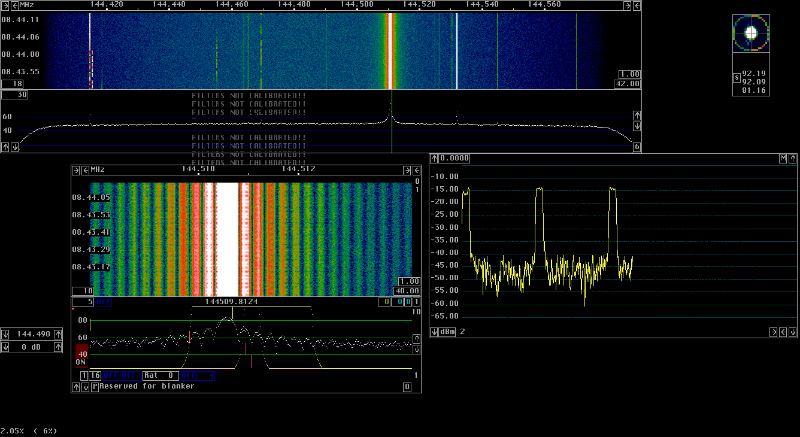Describe every detail you can see in the image.

The image displays a detailed spectrum analysis of radio signals in the 144 MHz frequency band. The top section features a waterfall display, showing live signal activity with various peaks indicating active transmissions. Notably, the centered peak and its surrounding noise suggest the presence of strong signals, while the lower frequency banders appear less active.

In the middle panel, a focused view presents a frequency graph centered around 144.510 MHz, showcasing the signal's waveform characteristics with distinct color bands indicating signal strength variations. Marked vertical lines reflect the detected radar pulses, critical to understanding pulse intensity and frequency modulation.

The bottom section includes a real-time audio spectrum analysis, depicting the audio levels of incoming signals. The fluctuating yellow waveform indicates varying signal strengths, potentially from beacons, as mentioned in the accompanying text. This comprehensive visual captures the intricacies of the first test conducted with a homemade transmitter, emphasizing the successful monitoring of radio echoes while transmitting on 144.510 MHz.